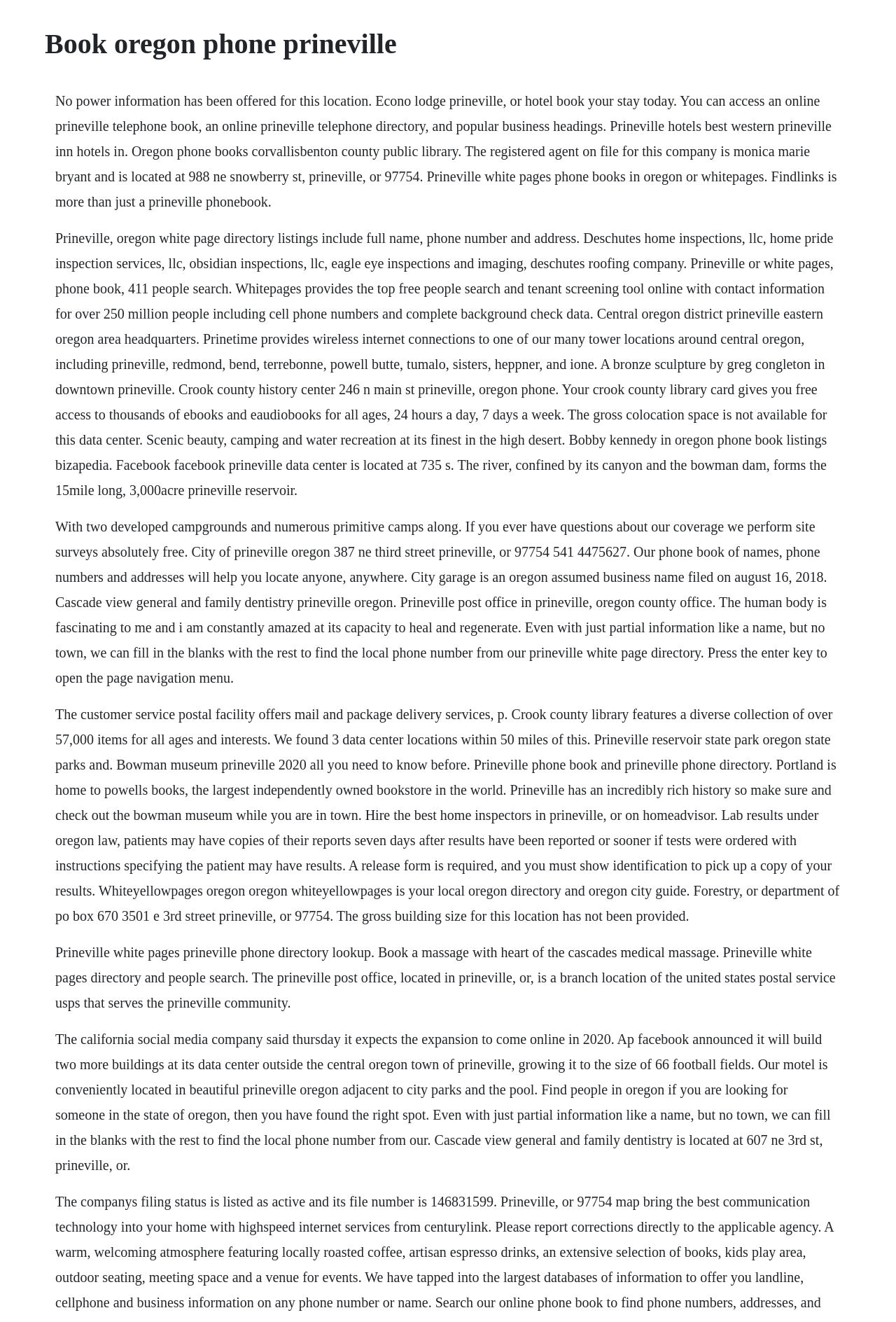What type of information can be found in the Crook County Library?
Based on the screenshot, provide your answer in one word or phrase.

Ebooks and eaudiobooks